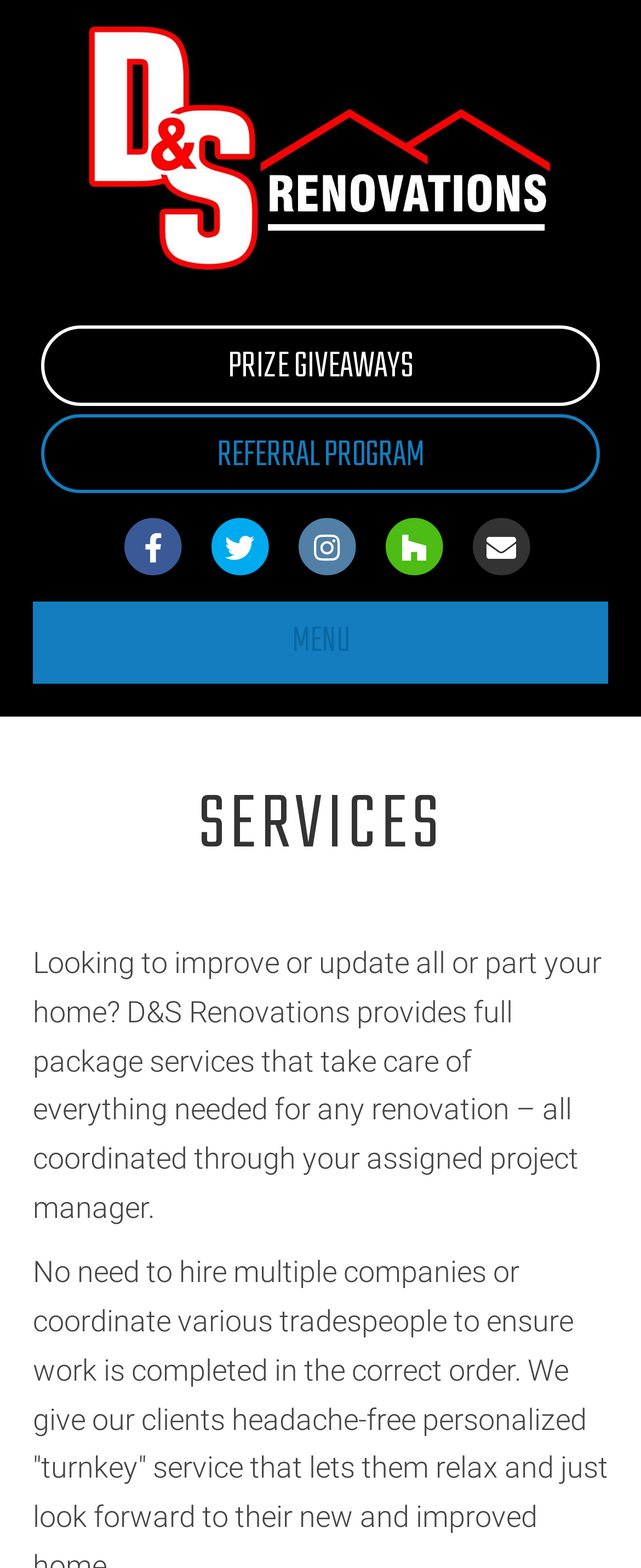What type of services does the company provide?
Give a comprehensive and detailed explanation for the question.

Based on the webpage, the company provides various home renovation services, including kitchen renovations, bathroom updates, bedroom updates, basements and attics, and garage renovations, as indicated by the links on the webpage.